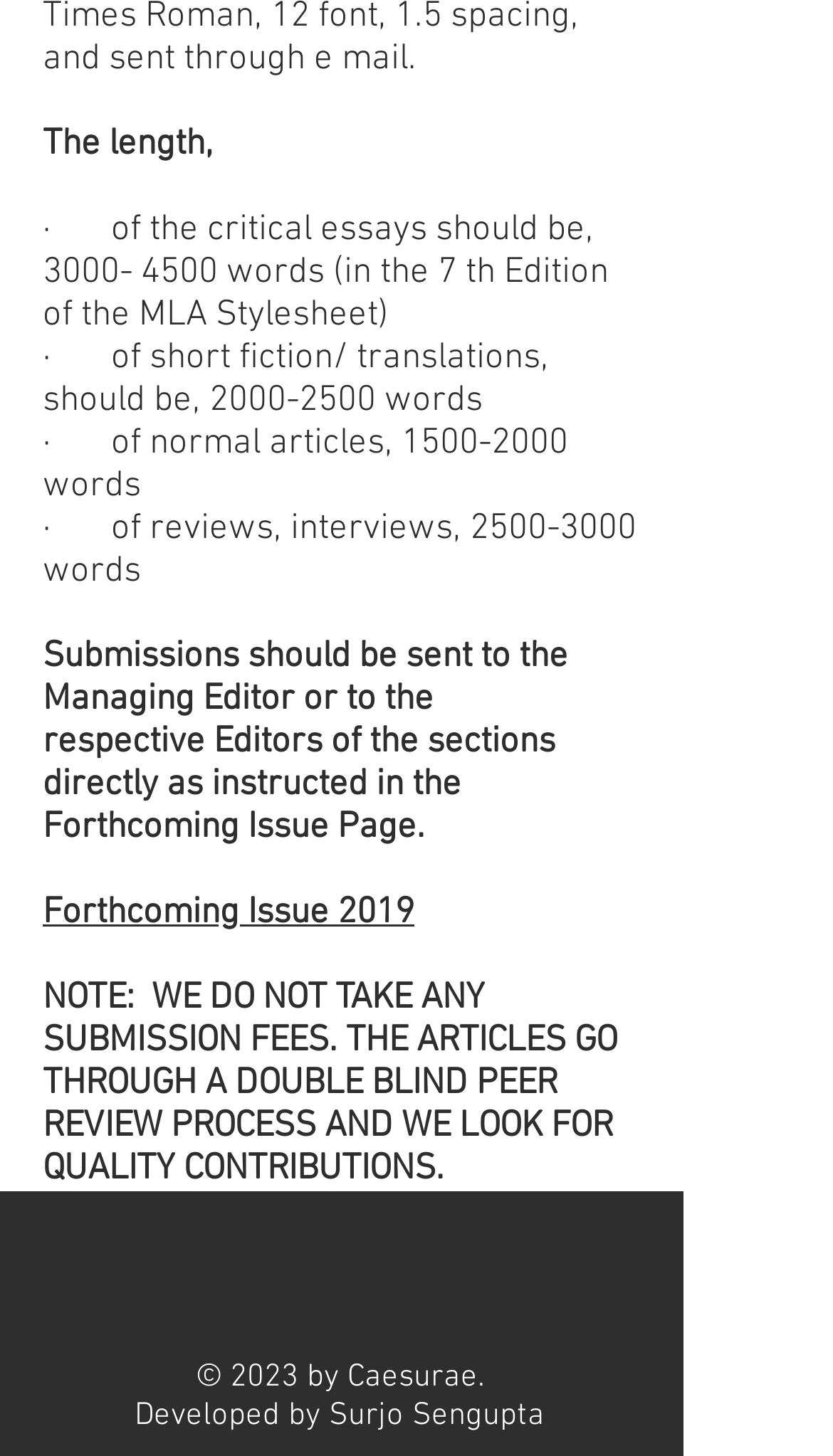Provide a one-word or short-phrase response to the question:
What is the review process for articles?

Double blind peer review